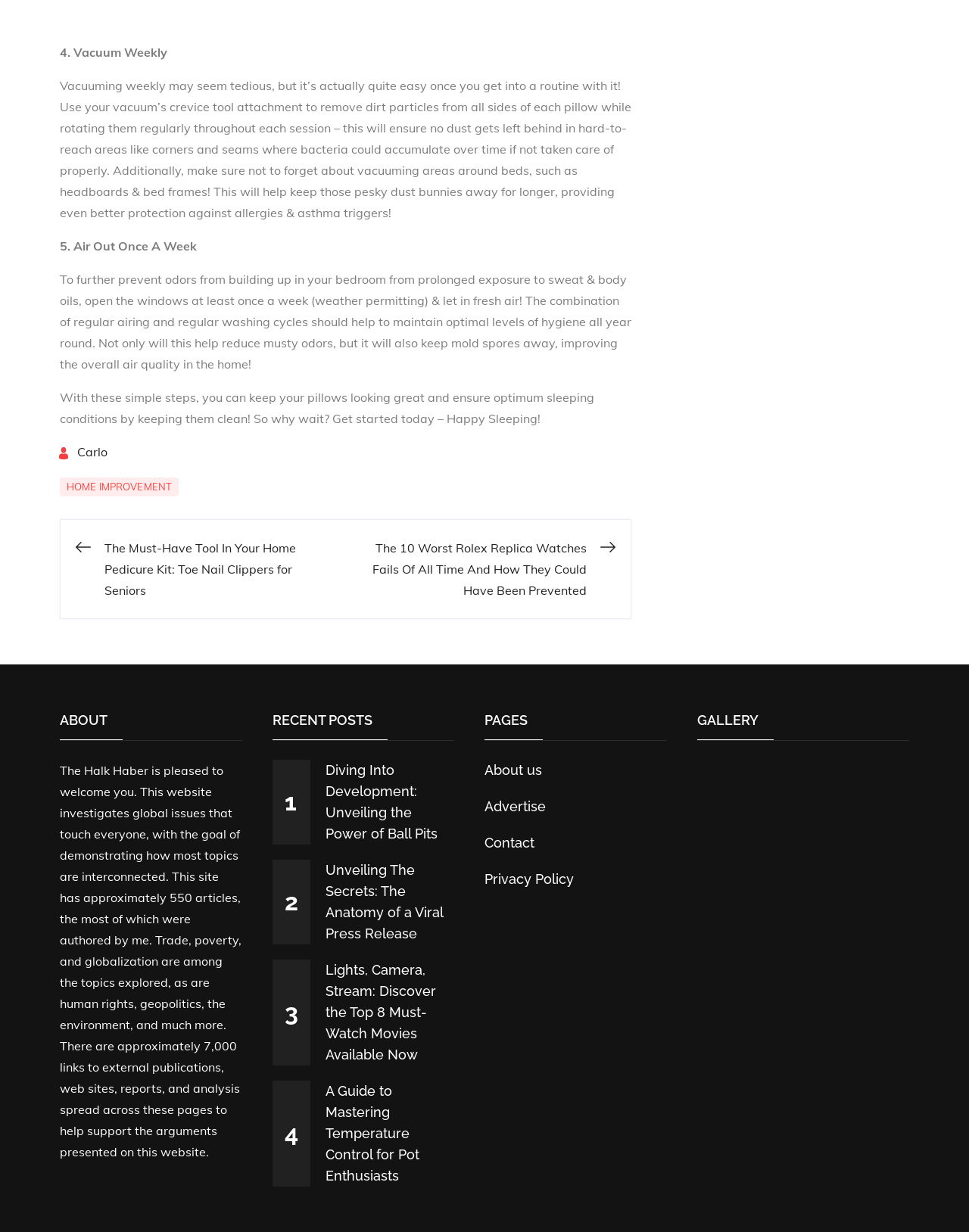Give a short answer to this question using one word or a phrase:
What is the purpose of airing out your bedroom?

To prevent odors